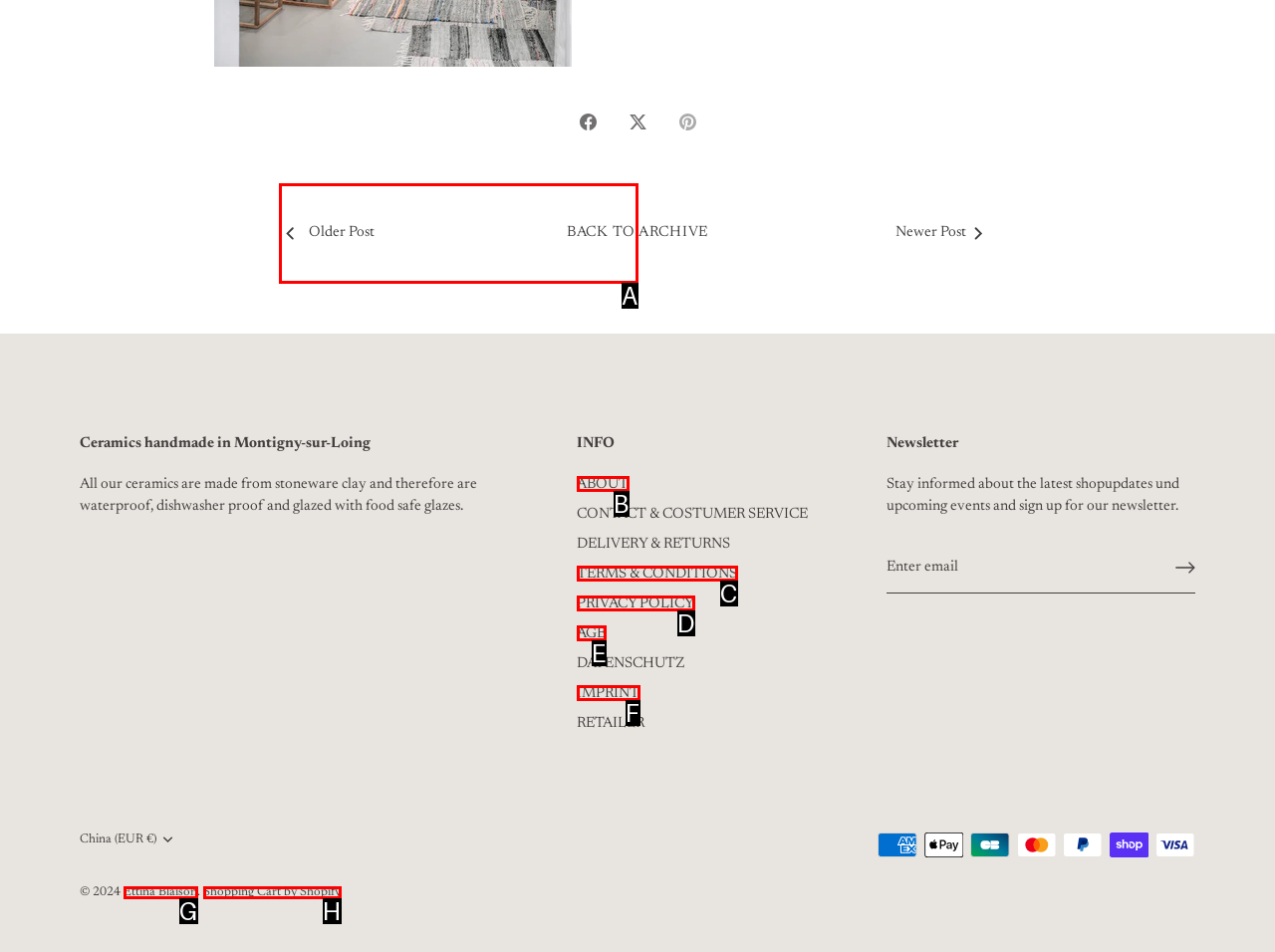Find the HTML element that corresponds to the description: Older Post. Indicate your selection by the letter of the appropriate option.

A